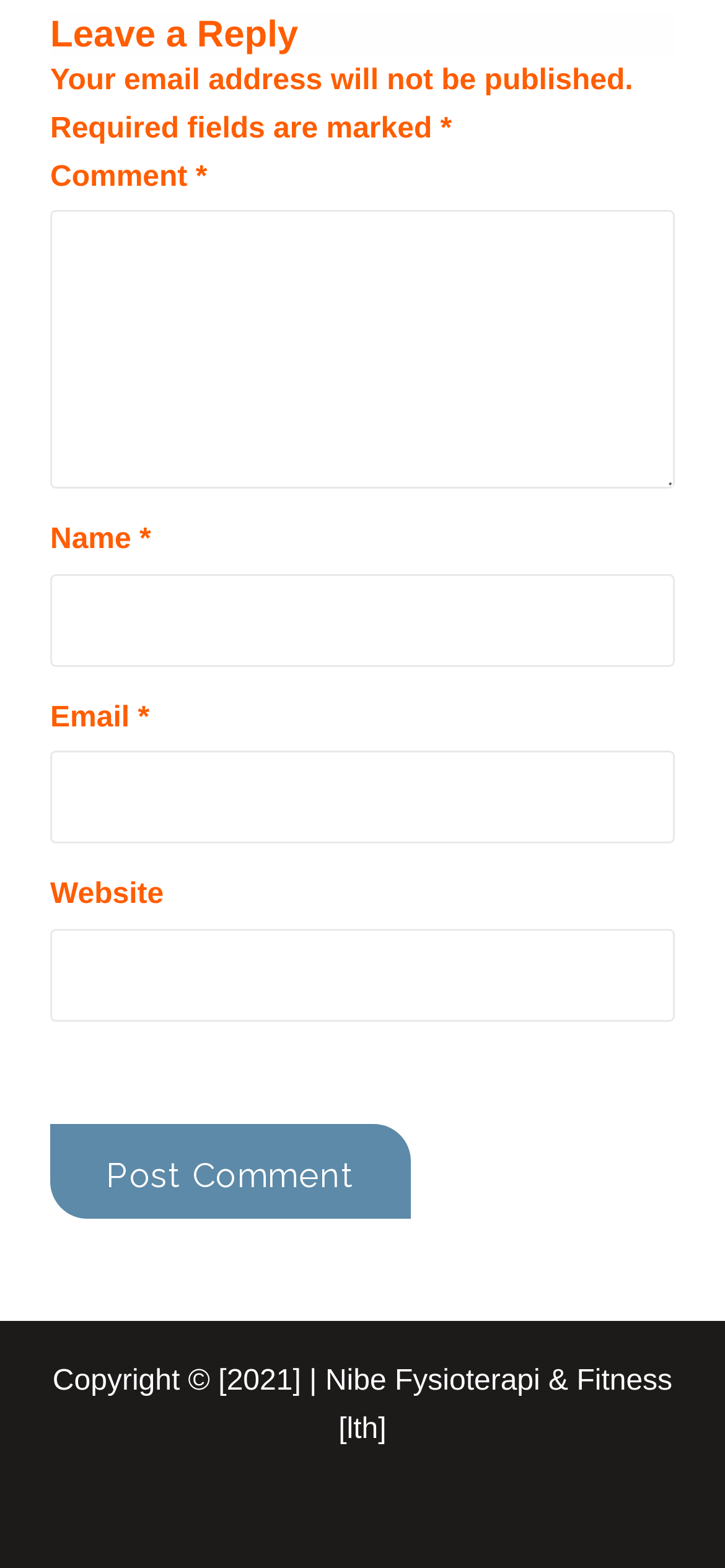Locate the bounding box for the described UI element: "parent_node: Website name="url"". Ensure the coordinates are four float numbers between 0 and 1, formatted as [left, top, right, bottom].

[0.069, 0.592, 0.931, 0.652]